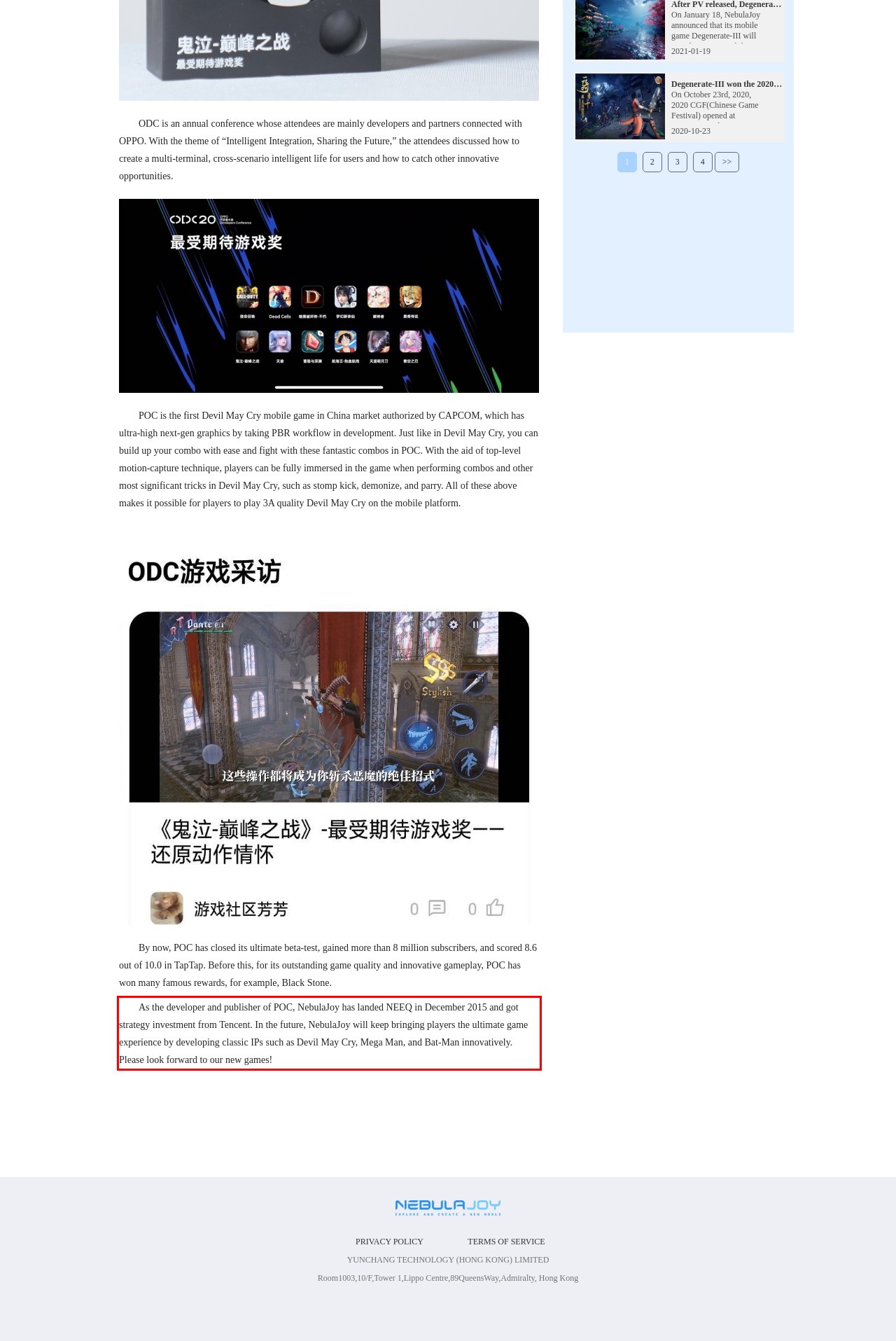Review the screenshot of the webpage and recognize the text inside the red rectangle bounding box. Provide the extracted text content.

As the developer and publisher of POC, NebulaJoy has landed NEEQ in December 2015 and got strategy investment from Tencent. In the future, NebulaJoy will keep bringing players the ultimate game experience by developing classic IPs such as Devil May Cry, Mega Man, and Bat-Man innovatively. Please look forward to our new games!